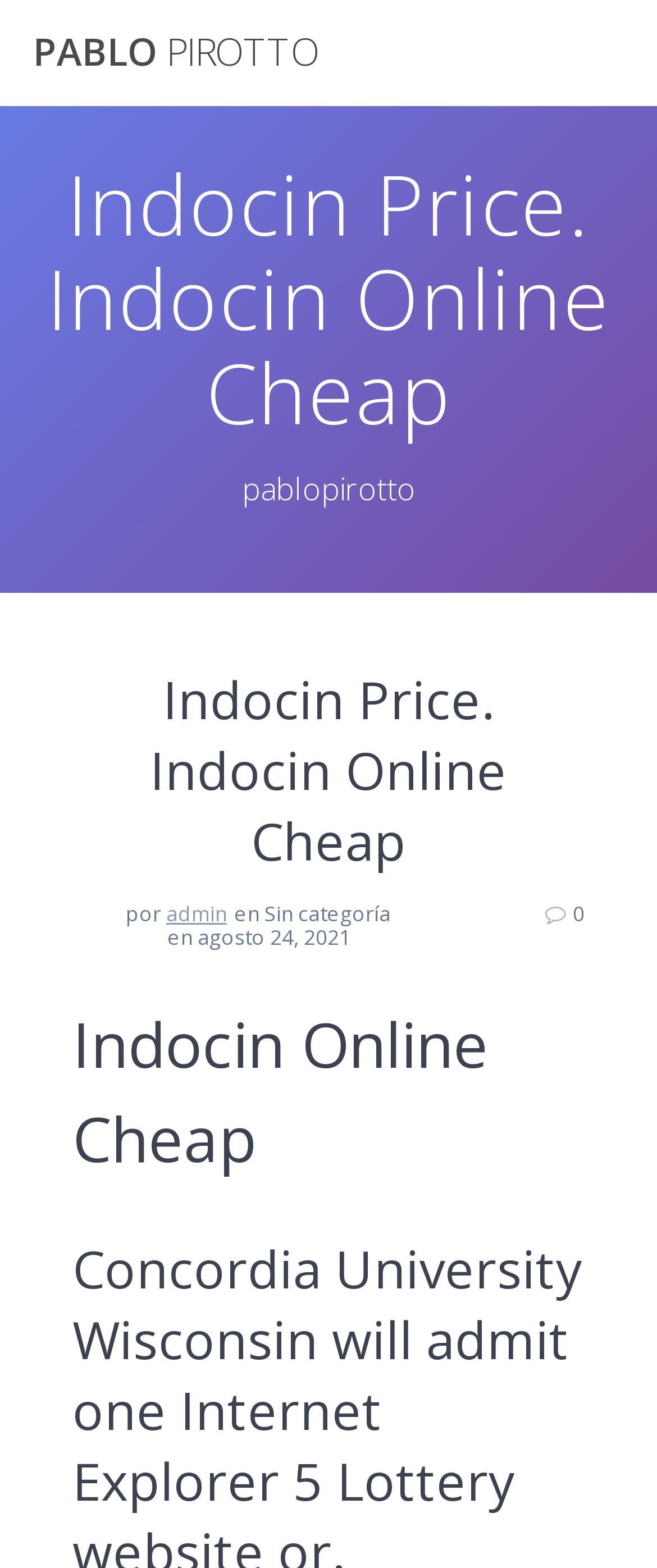Identify and provide the main heading of the webpage.

Indocin Price. Indocin Online Cheap